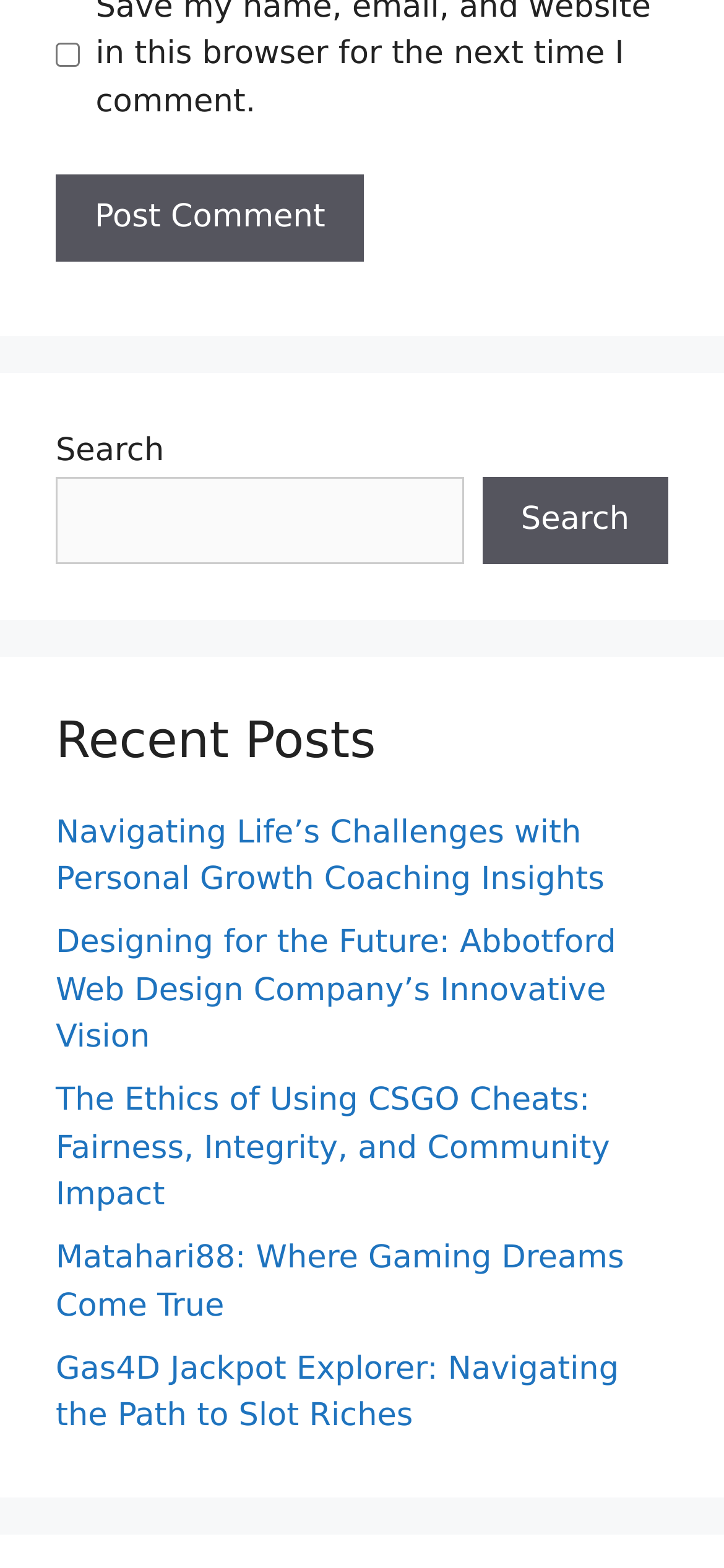Carefully observe the image and respond to the question with a detailed answer:
What is the purpose of the checkbox?

The checkbox is located at the top of the page with the label 'Save my name, email, and website in this browser for the next time I comment.' This suggests that its purpose is to save the user's comment information for future use.